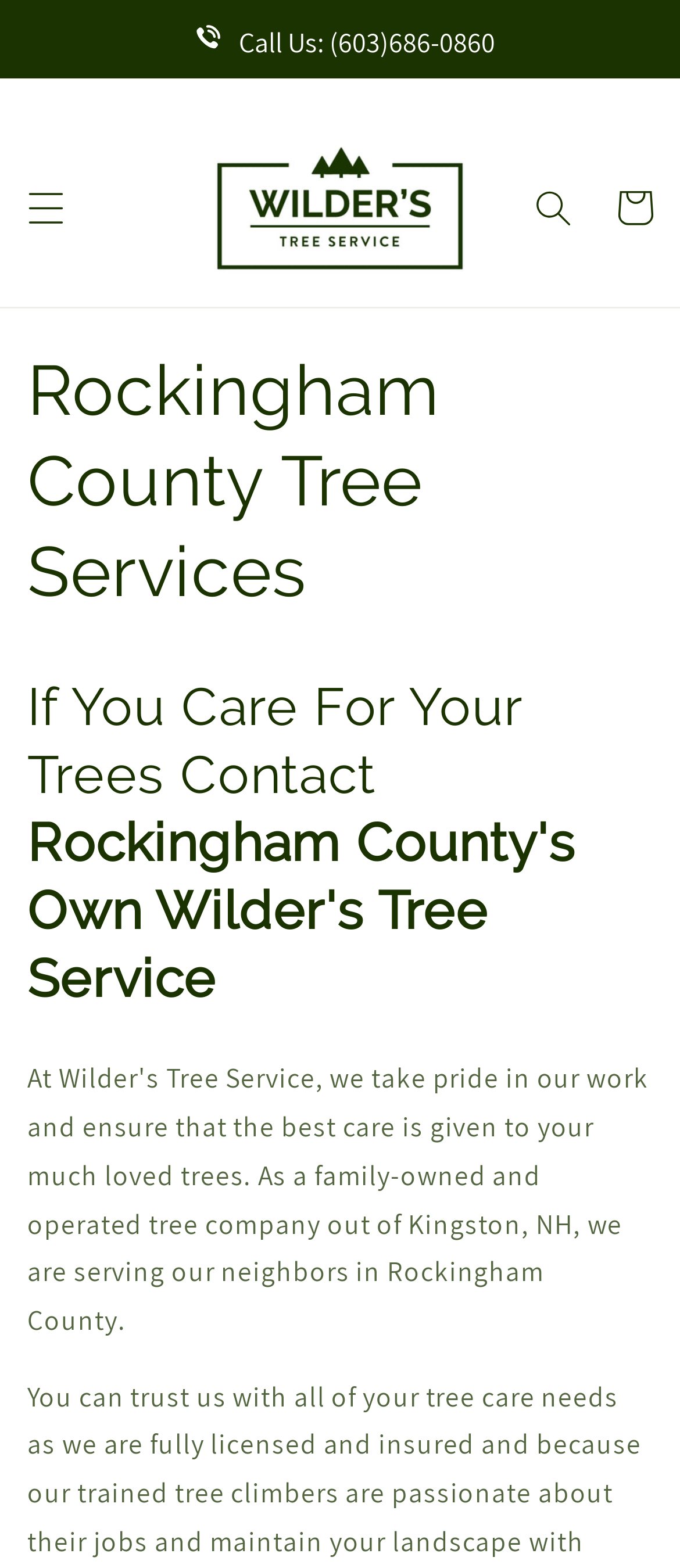Please answer the following query using a single word or phrase: 
Is there a cart or shopping feature on the page?

Yes